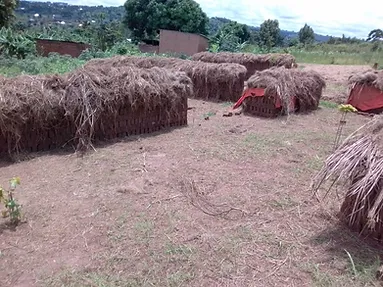Explain what is happening in the image with as much detail as possible.

The image showcases a rural landscape featuring several brick structures partially covered with straw, resembling traditional storage facilities. These structures are positioned in a grassy area, surrounded by a few trees and bushes in the background. The setting suggests a focus on agricultural practices, likely used for storing crops or other materials. The overall environment appears serene, with an expansive sky that hints at pleasant weather conditions, contributing to the pastoral ambiance of the scene. This image highlights the integration of traditional building techniques with natural materials in a rural community.